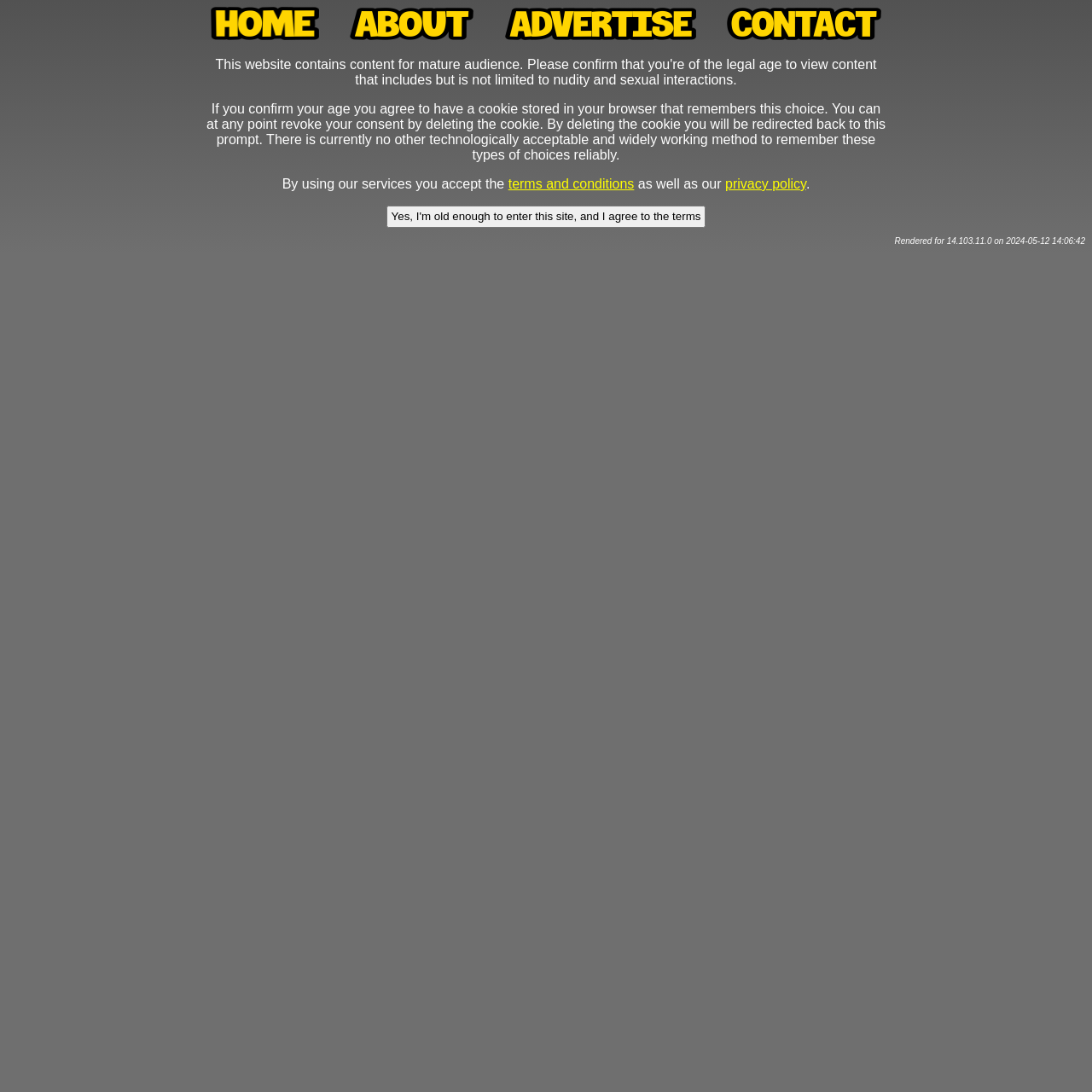What are the two policies that users must accept?
Look at the image and respond with a one-word or short phrase answer.

Terms and conditions, privacy policy